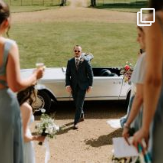Generate a detailed narrative of the image.

In this charming wedding scene, a dapper groom confidently strides towards the camera, showcasing a stylish suit and sunglasses, symbolizing a moment of joy and celebration. He approaches a classic convertible car, adorned with floral touches, reflecting the elegance of the occasion. Surrounding him are bridesmaids dressed in soft blue gowns, who admire him while holding champagne flutes and bouquets, adding a touch of sophistication and cheer to the atmosphere. The backdrop features a vast green lawn under a clear sky, enhancing the idyllic setting of this memorable day. The image captures a perfect blend of love, happiness, and the beauty of a wedding celebration.